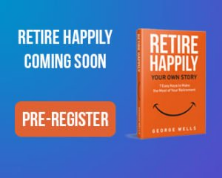What is the overall design background color?
Examine the webpage screenshot and provide an in-depth answer to the question.

The overall design features a vibrant blue gradient background, creating an engaging and eye-catching presentation that encourages interest in retirement planning and the insights offered in the book, which suggests that the overall design background color is a vibrant blue gradient.